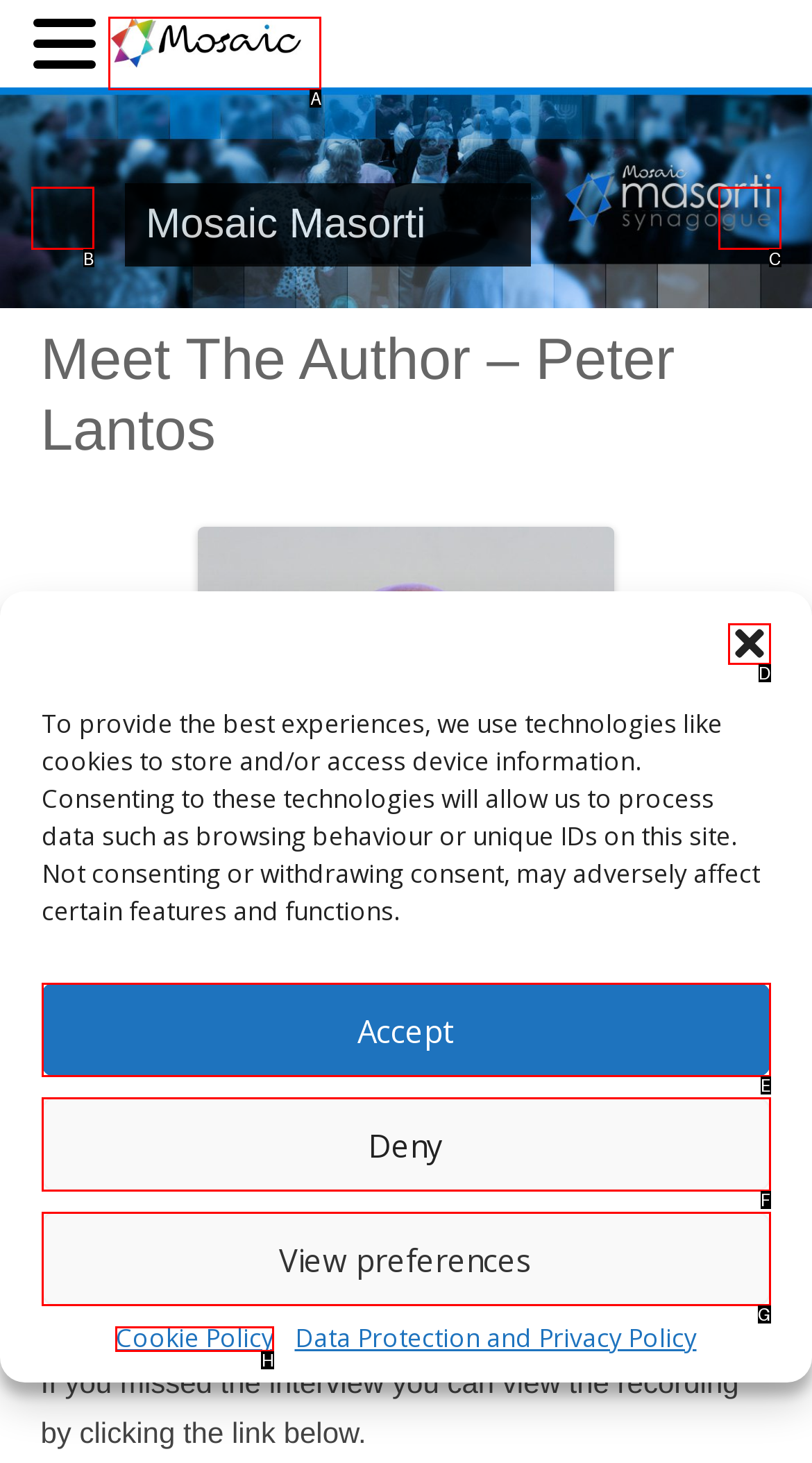Determine which UI element you should click to perform the task: Click the 'Close dialogue' button
Provide the letter of the correct option from the given choices directly.

D